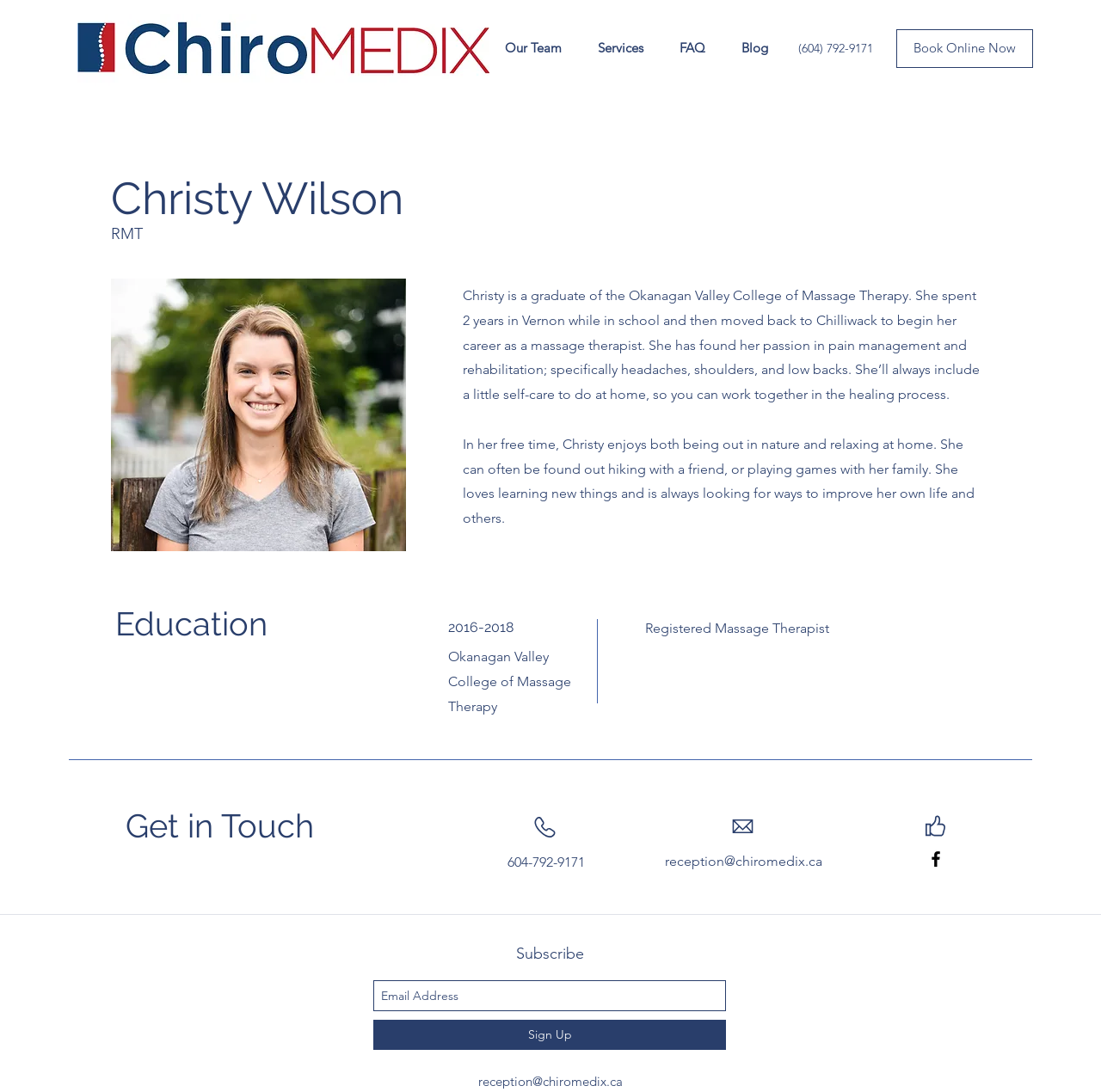Offer a meticulous description of the webpage's structure and content.

The webpage is about RMT Christy, a massage therapist at ChiroMEDIX. At the top left corner, there is a ChiroMEDIX logo image. Next to it, there is a navigation menu with links to "Our Team", "Services", "FAQ", and "Blog". On the top right corner, there is a phone number "(604) 792-9171" and a "Book Online Now" link.

The main content of the page is divided into sections. The first section is about Christy Wilson, with a heading and a subheading "RMT". Below it, there is an image of Christy Wilson, and a paragraph describing her background, education, and interests. The text also mentions her passion for pain management and rehabilitation.

The next section is about Christy's education, with a heading "Education" and a list of details, including the years she attended Okanagan Valley College of Massage Therapy and her certification as a Registered Massage Therapist.

The following section is about getting in touch with Christy, with a heading "Get in Touch" and her contact information, including phone number and email address. There is also a social media link to Facebook.

At the bottom of the page, there is a slideshow region with a subscribe feature, where users can enter their email address and sign up for a newsletter. There is also a link to the email address "reception@chiromedix.ca" at the very bottom of the page.